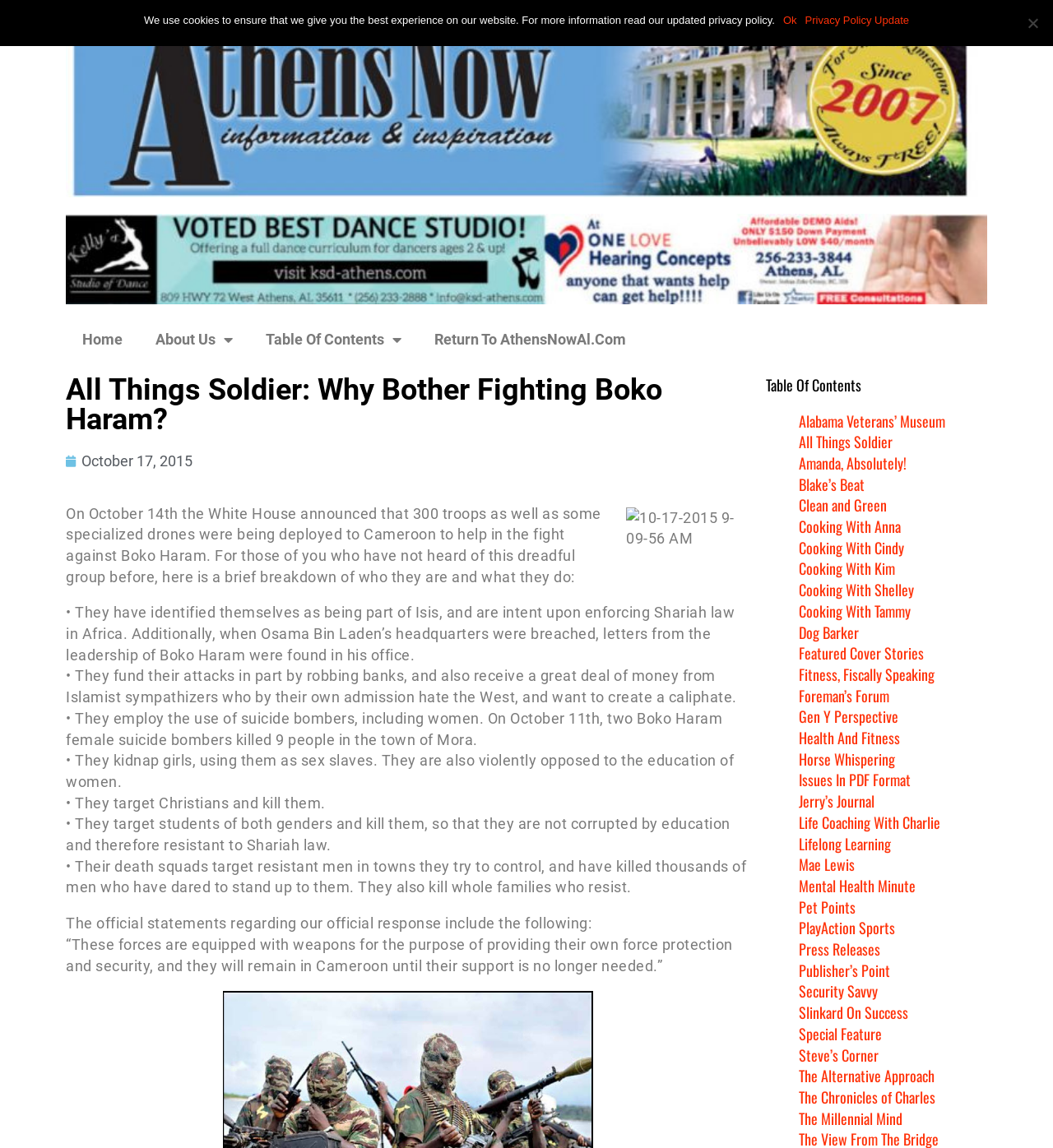Please locate the bounding box coordinates of the element's region that needs to be clicked to follow the instruction: "Click Return To AthensNowAl.Com". The bounding box coordinates should be provided as four float numbers between 0 and 1, i.e., [left, top, right, bottom].

[0.397, 0.279, 0.61, 0.312]